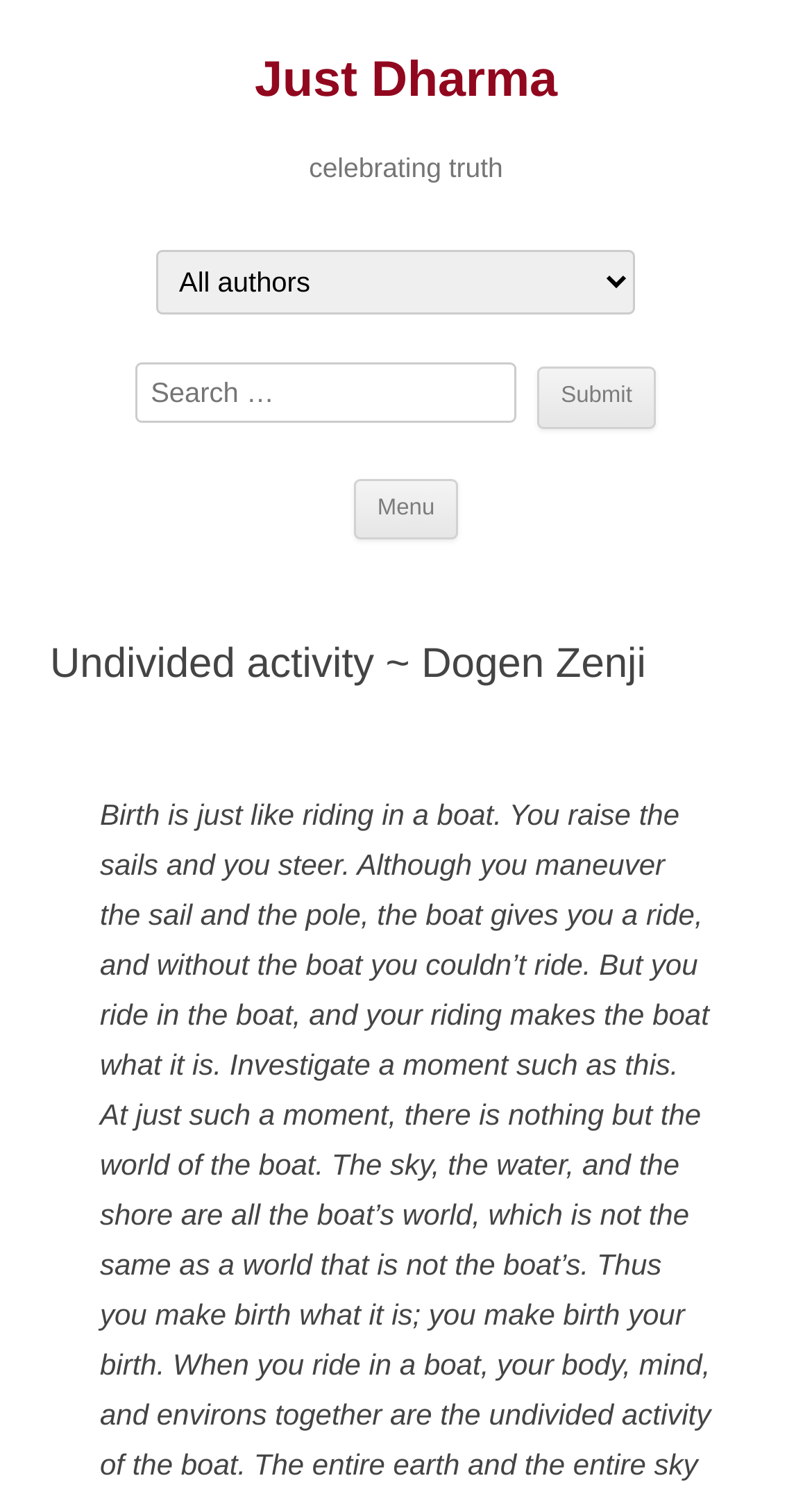Generate a comprehensive caption for the webpage you are viewing.

The webpage appears to be a blog or article page focused on Zen philosophy, with the title "Undivided activity ~ Dogen Zenji" and a subtitle "Just Dharma". At the top of the page, there is a heading "Just Dharma" with a link to the same title, suggesting a navigation menu or a logo. Below this, there is a heading "celebrating truth" which seems to be a tagline or a motto.

On the top-right side of the page, there is a search bar consisting of a combobox, a textbox with a placeholder "Search …", and a "Submit" button. This search bar is positioned above a heading "Menu" and a link "Skip to content", which suggests that the main content of the page is below this section.

The main content of the page is headed by a large heading "Undivided activity ~ Dogen Zenji", which is likely the title of the article or blog post. The meta description "Birth is just like riding in a boat. You raise the sails and you steer. Although you maneuver the sail and the pole, the boat gives you a ride, and" suggests that the content of the page is a philosophical or poetic reflection on the nature of birth and personal agency, using the metaphor of sailing a boat.